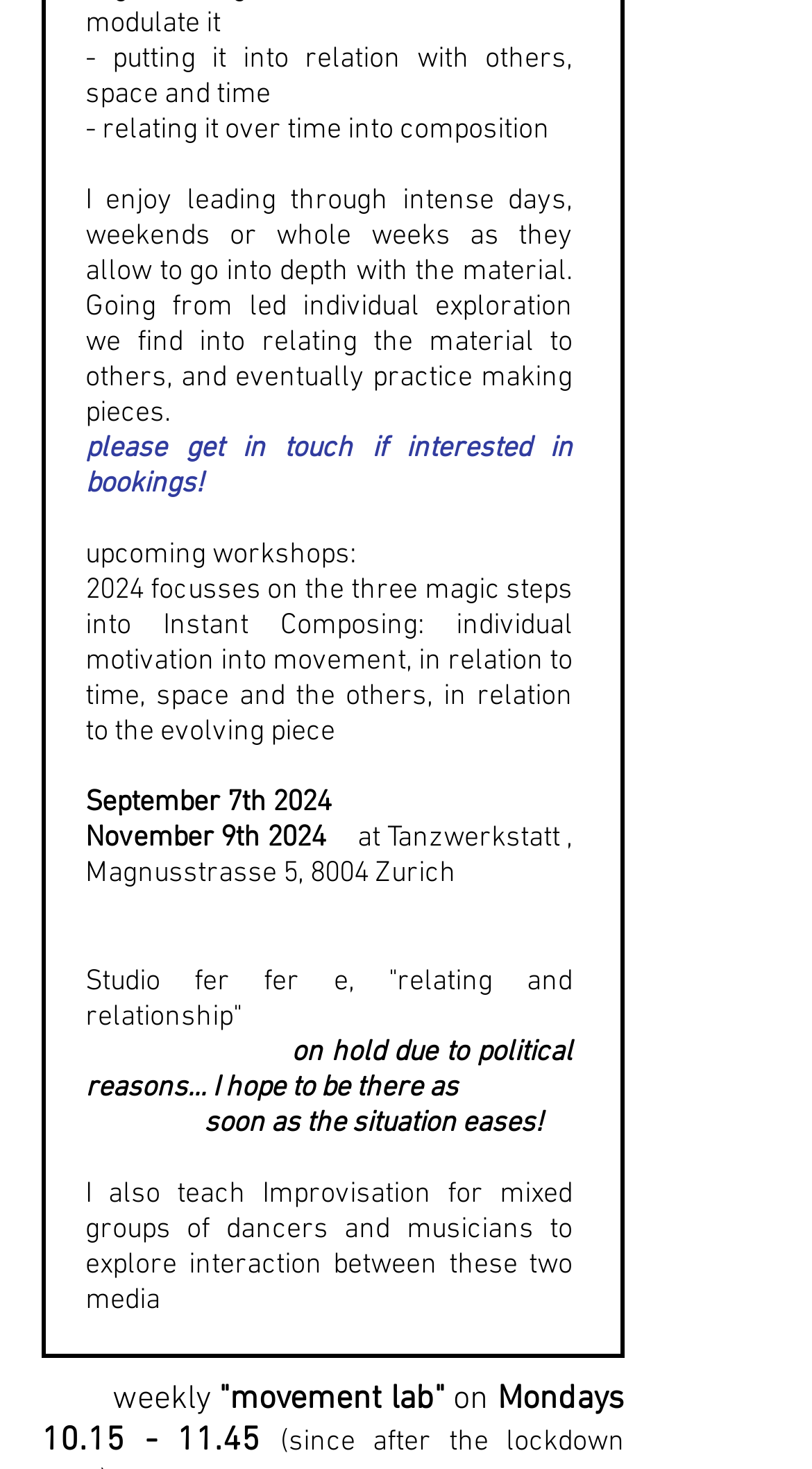What is the schedule for the 'movement lab'?
Carefully examine the image and provide a detailed answer to the question.

The text 'Mondays' and the link '10.15 - 11.45' indicate that the 'movement lab' is held on Mondays from 10:15 to 11:45.